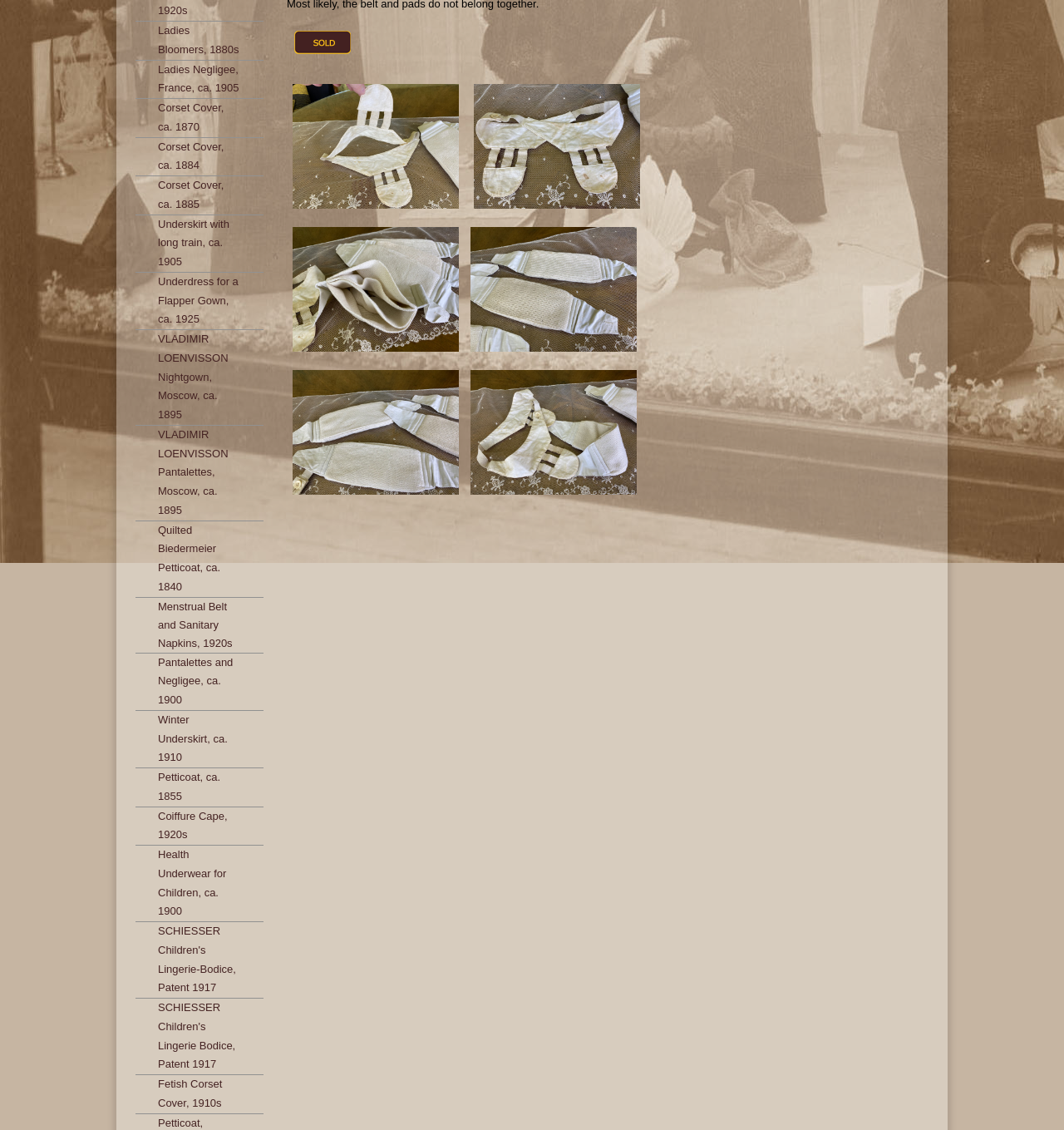Using the given description, provide the bounding box coordinates formatted as (top-left x, top-left y, bottom-right x, bottom-right y), with all values being floating point numbers between 0 and 1. Description: Rockian Trading

None